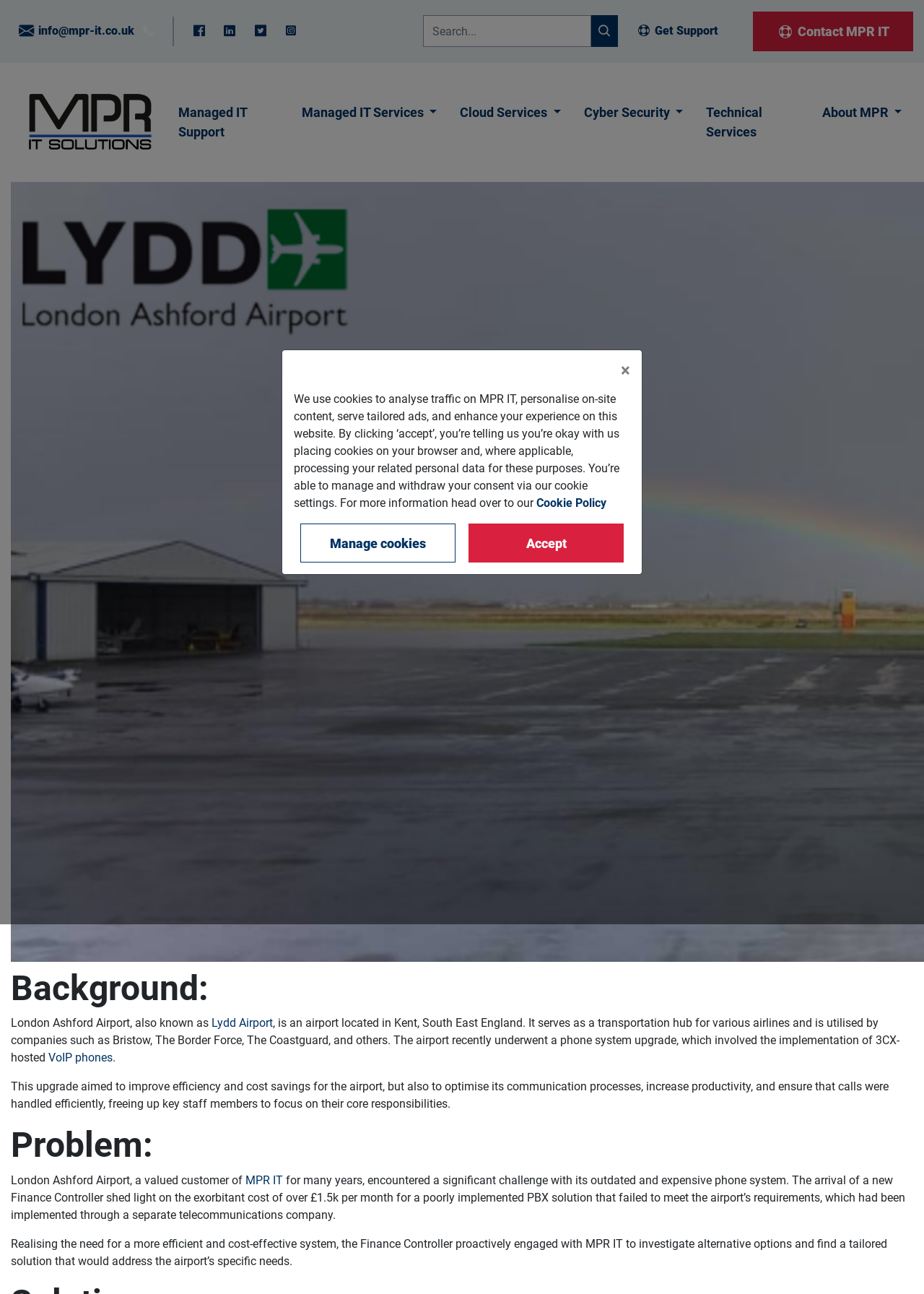Please provide the bounding box coordinates for the element that needs to be clicked to perform the following instruction: "Search for something". The coordinates should be given as four float numbers between 0 and 1, i.e., [left, top, right, bottom].

[0.458, 0.012, 0.669, 0.036]